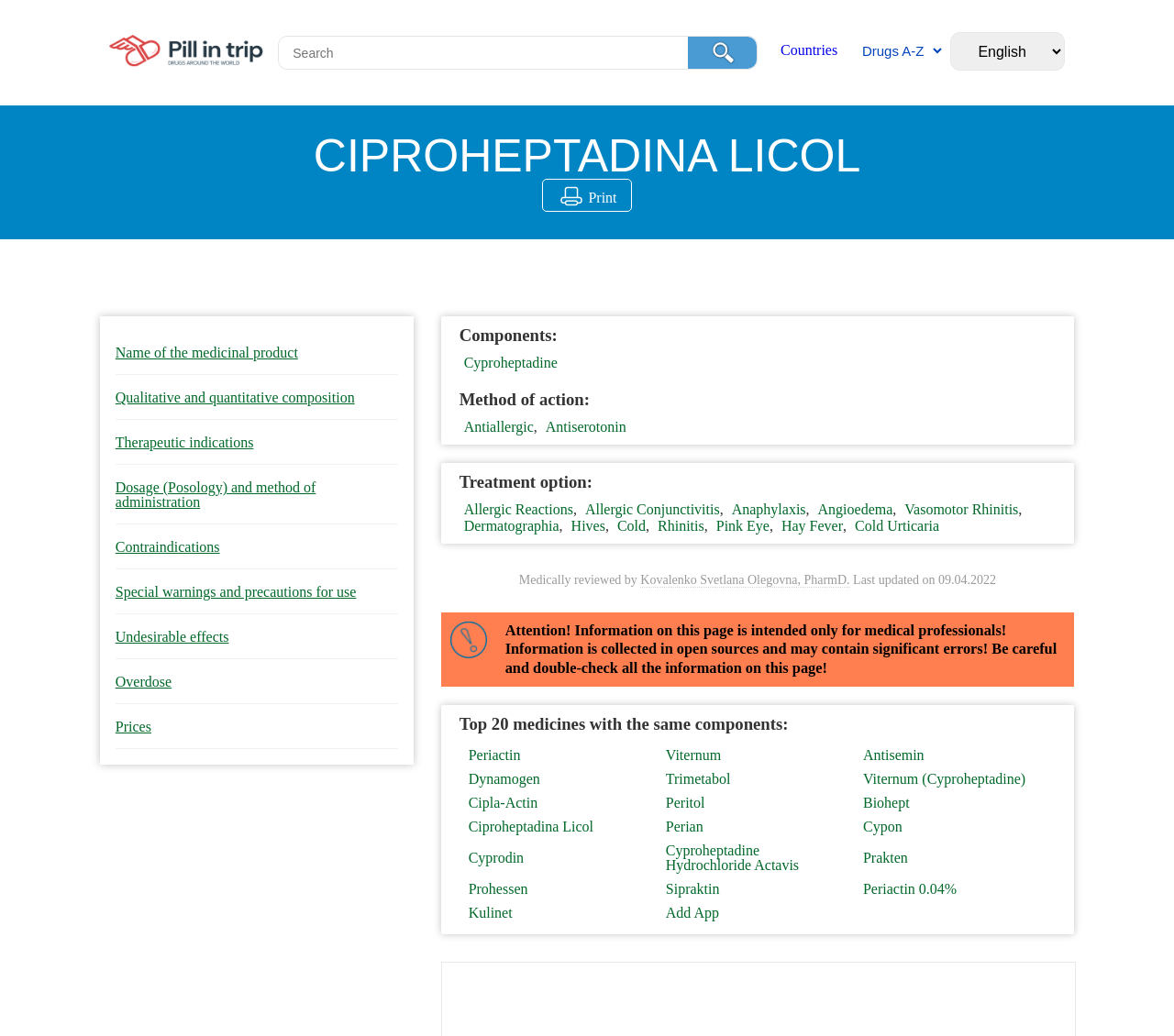Please identify the bounding box coordinates of the element's region that needs to be clicked to fulfill the following instruction: "View the dosage information". The bounding box coordinates should consist of four float numbers between 0 and 1, i.e., [left, top, right, bottom].

[0.098, 0.45, 0.339, 0.506]